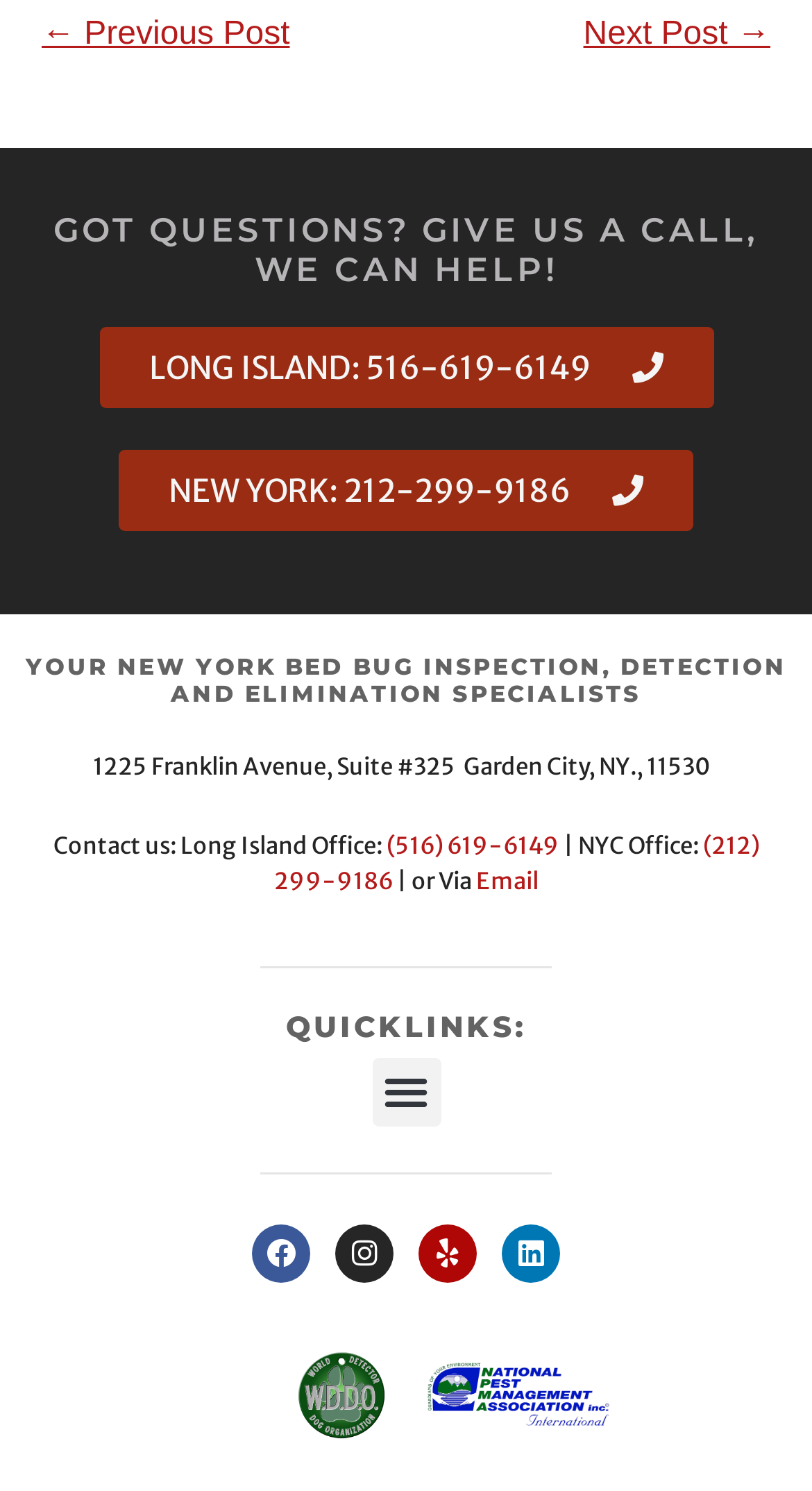How many social media links are there?
Utilize the image to construct a detailed and well-explained answer.

I counted the number of social media links listed at the bottom of the webpage, which are Facebook, Instagram, Yelp, and Linkedin, so the answer is 4.